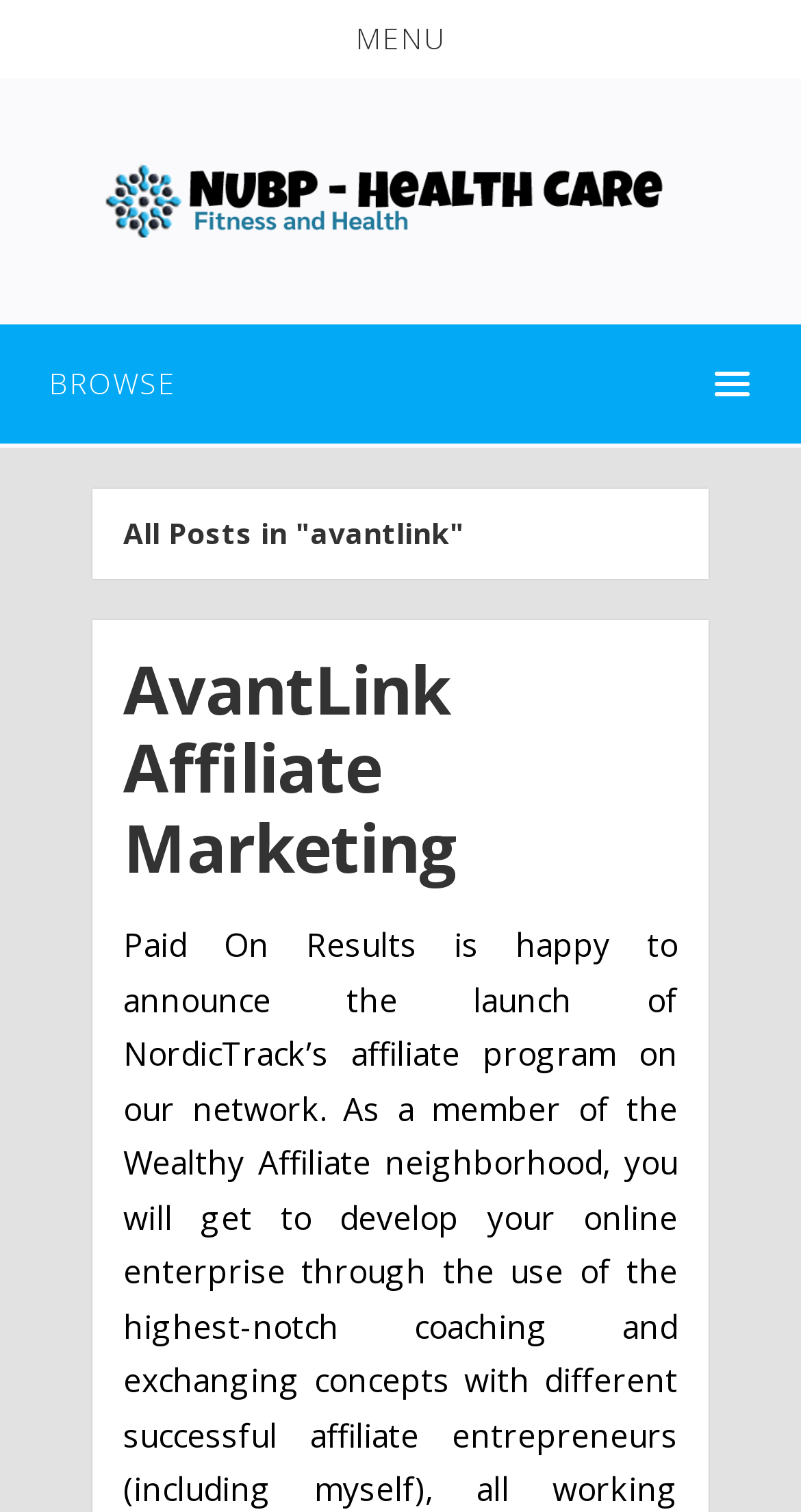What is the name of the affiliate marketing program?
Provide a detailed and extensive answer to the question.

The webpage contains a heading with the text 'AvantLink Affiliate Marketing' which suggests that AvantLink is the name of the affiliate marketing program.